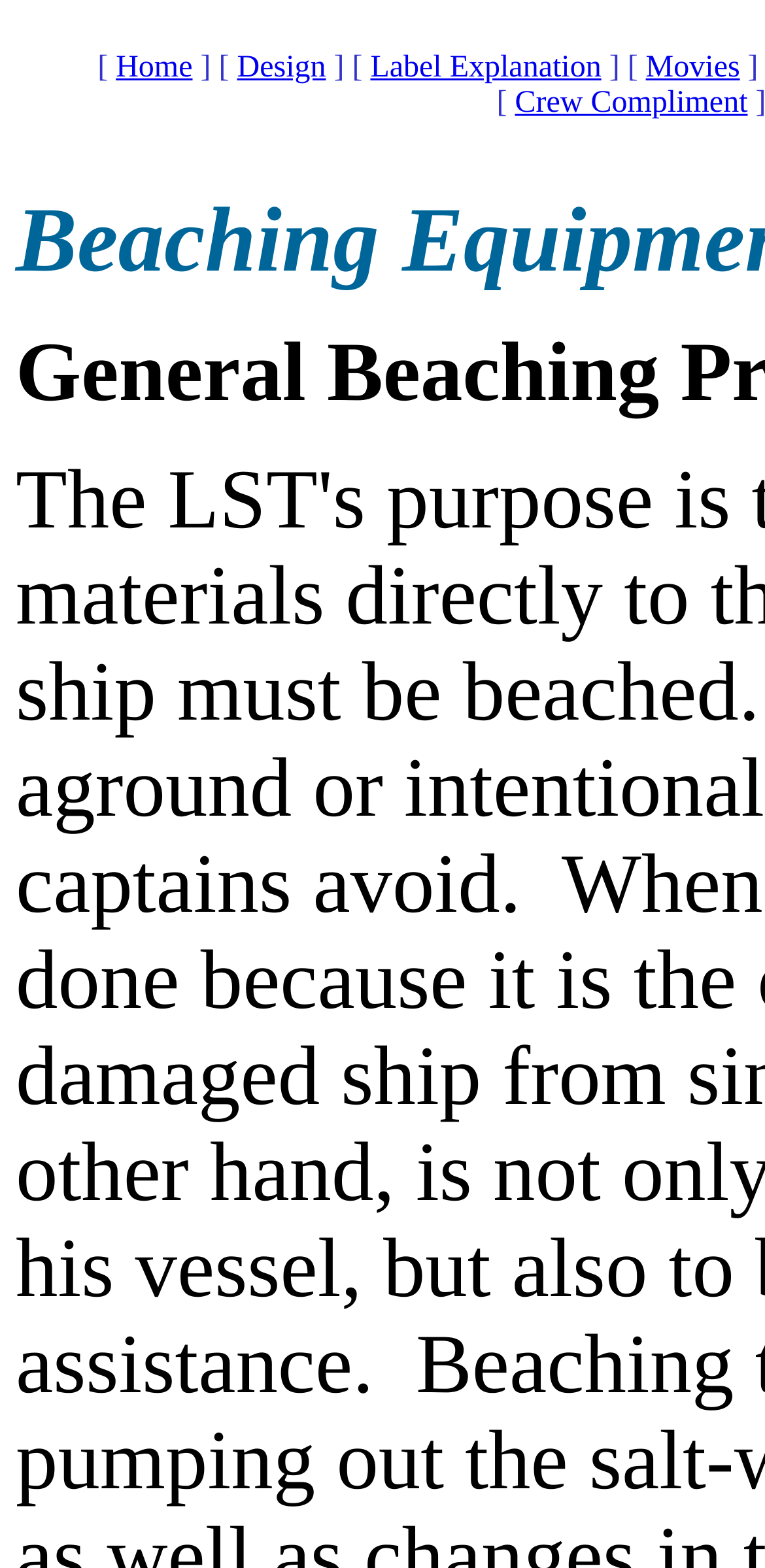From the image, can you give a detailed response to the question below:
What is the second navigation link?

I looked at the navigation links in the top bar and found that the second one is 'Design'.